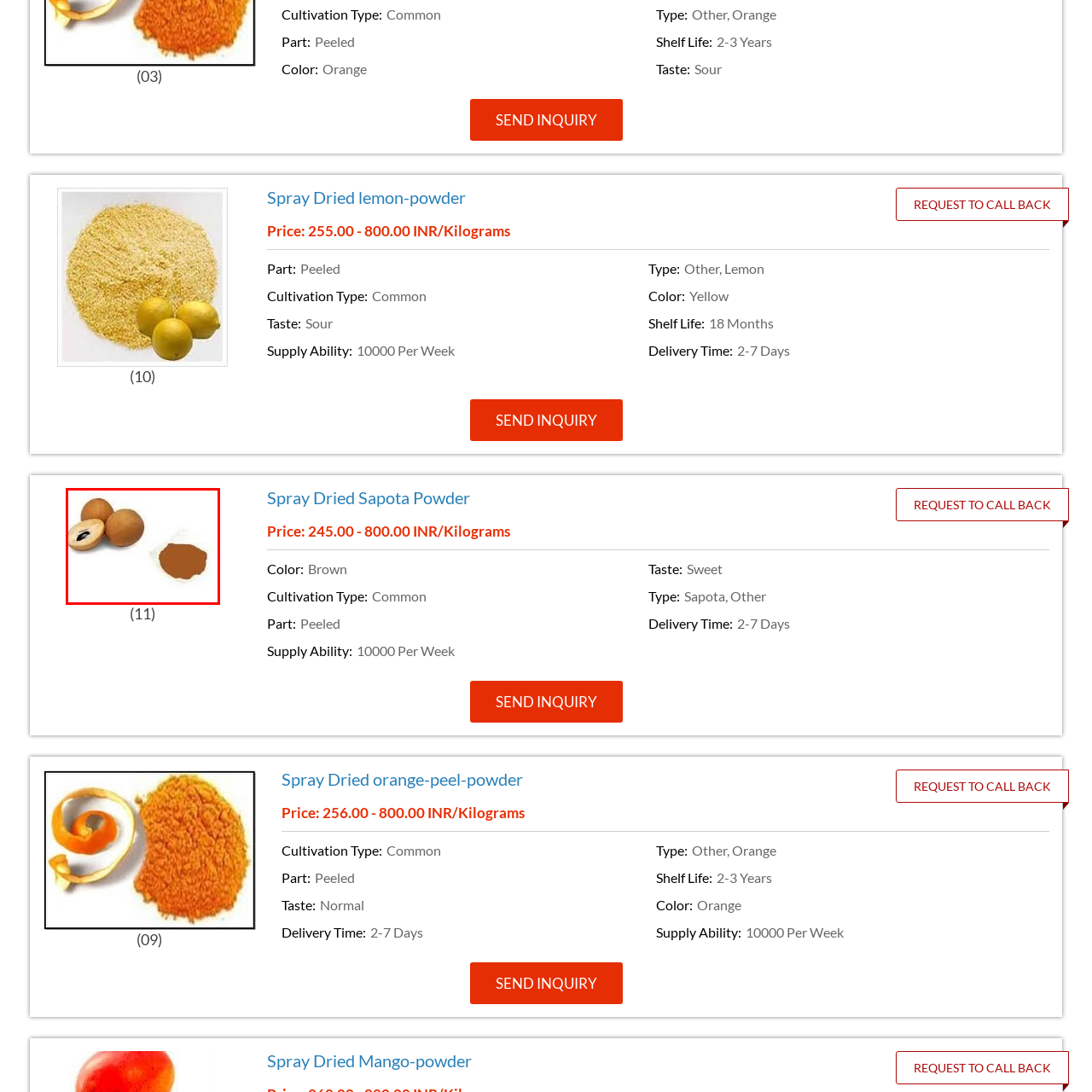Focus on the part of the image that is marked with a yellow outline and respond in detail to the following inquiry based on what you observe: 
What is the purpose of the sapota powder?

According to the caption, the sapota powder is often used as a natural sweetener or flavoring agent in various culinary applications, highlighting its versatility in traditional and modern food preparations.